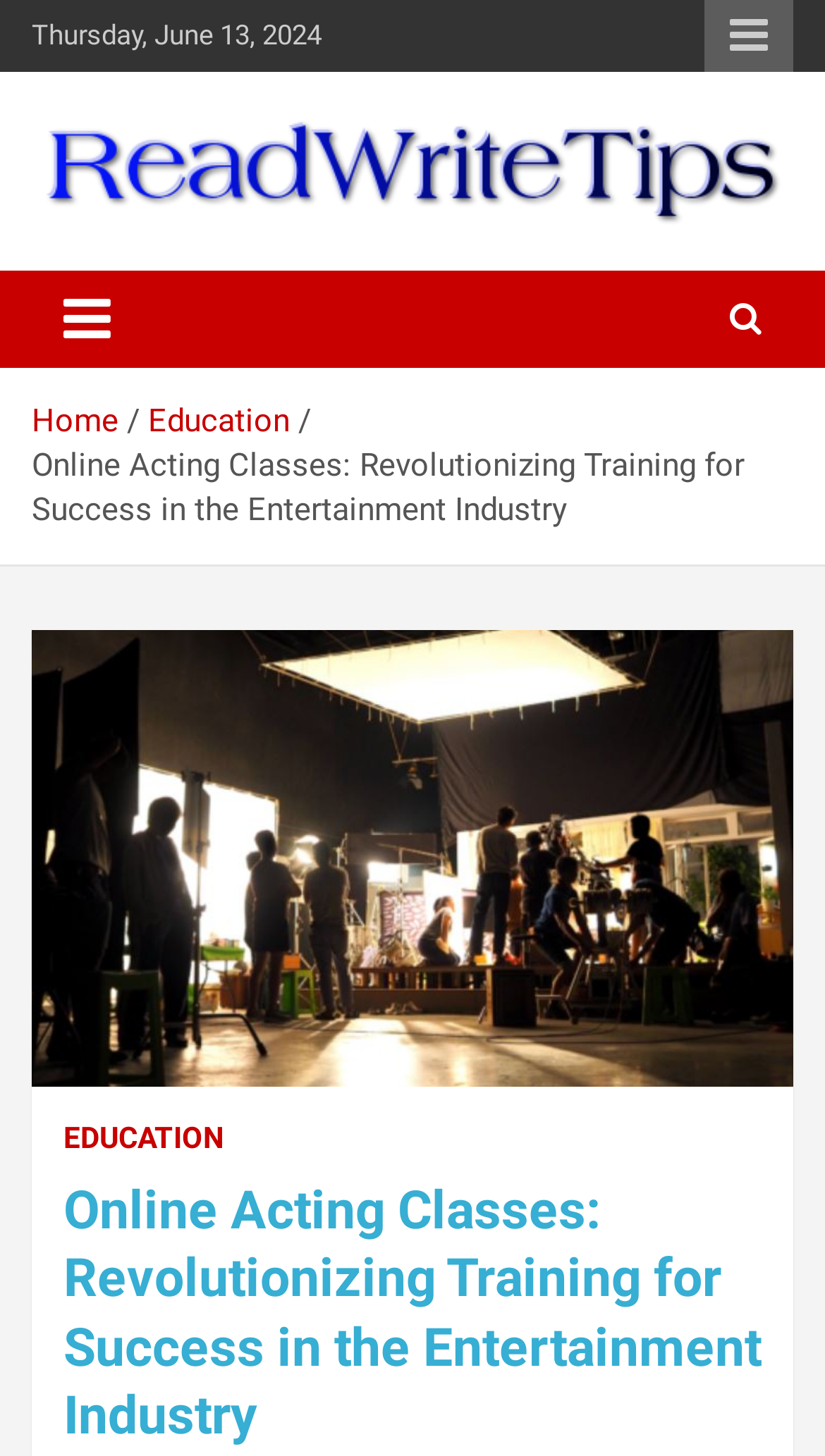Describe the webpage in detail, including text, images, and layout.

The webpage appears to be an article or blog post about online acting classes and their impact on the entertainment industry. At the top of the page, there is a date displayed, "Thursday, June 13, 2024", which is positioned near the top-left corner of the page. 

To the right of the date, there is a responsive menu button with an icon. Below the date, there is a link to "ReadWriteTips" accompanied by an image with the same name. The link and image are positioned near the top of the page, spanning almost the entire width.

Further down, there is a navigation section with breadcrumbs, which includes links to "Home" and "Education". Below the breadcrumbs, there is a heading that reads "Online Acting Classes: Revolutionizing Training for Success in the Entertainment Industry", which is a prominent title that takes up a significant portion of the page width.

Below the heading, there is a large figure or image that occupies a significant portion of the page. At the bottom of the page, there is a link to "EDUCATION" followed by a heading with the same title as the page, "Online Acting Classes: Revolutionizing Training for Success in the Entertainment Industry". This heading is positioned near the bottom of the page, spanning almost the entire width.